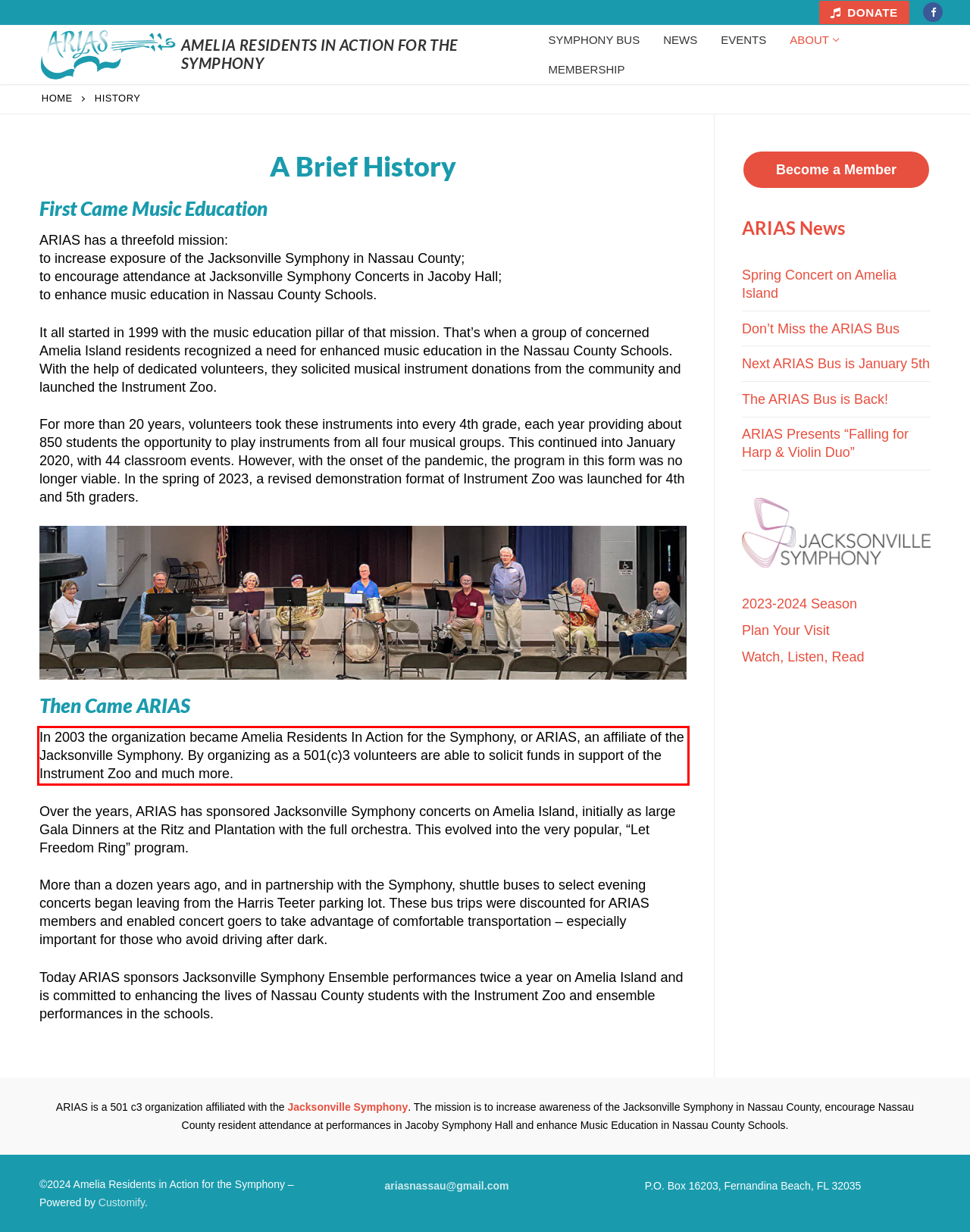Given the screenshot of the webpage, identify the red bounding box, and recognize the text content inside that red bounding box.

In 2003 the organization became Amelia Residents In Action for the Symphony, or ARIAS, an affiliate of the Jacksonville Symphony. By organizing as a 501(c)3 volunteers are able to solicit funds in support of the Instrument Zoo and much more.